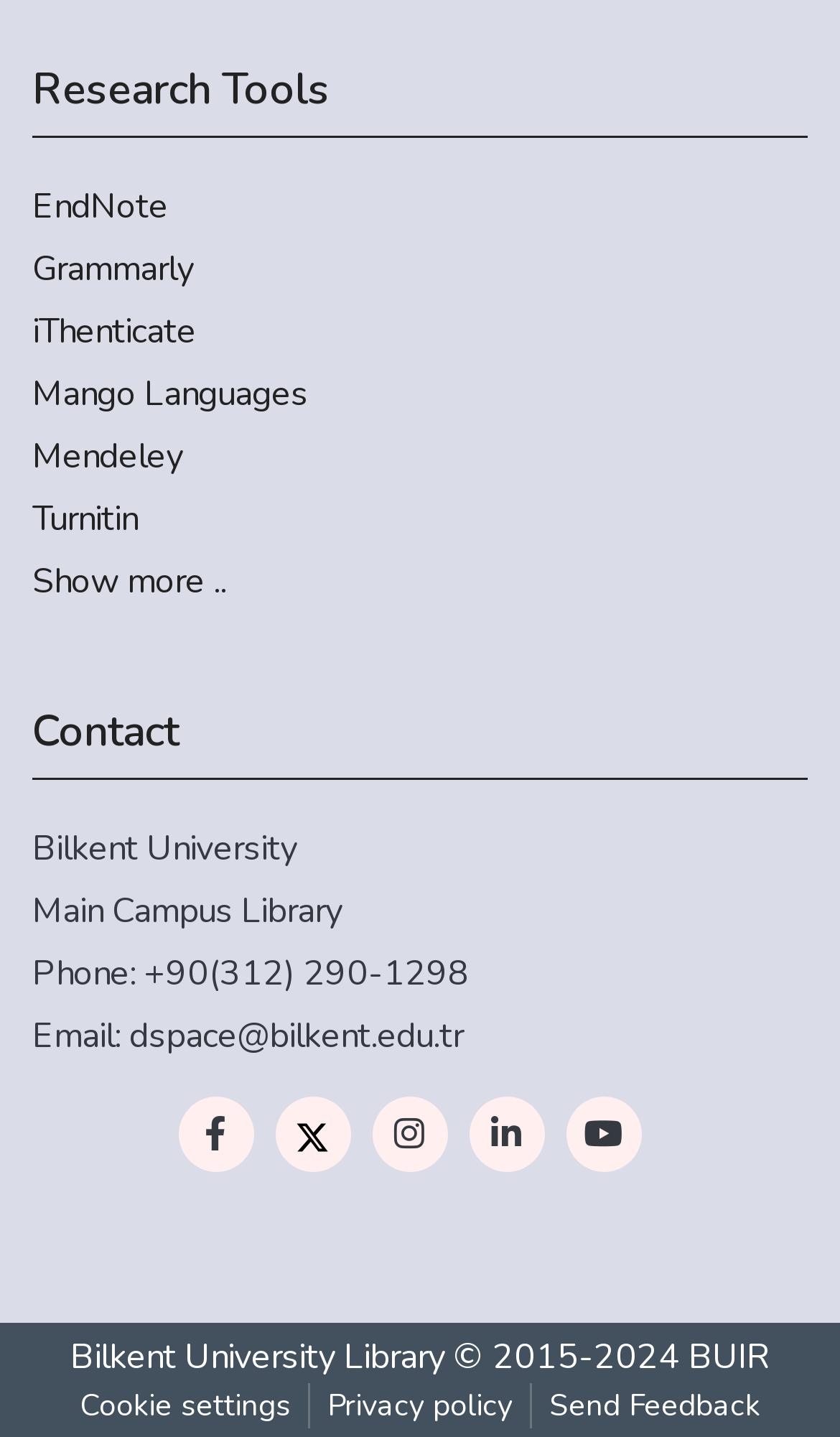What is the name of the university?
Look at the screenshot and provide an in-depth answer.

I found the name of the university in the 'Contact' section, which is 'Bilkent University'.